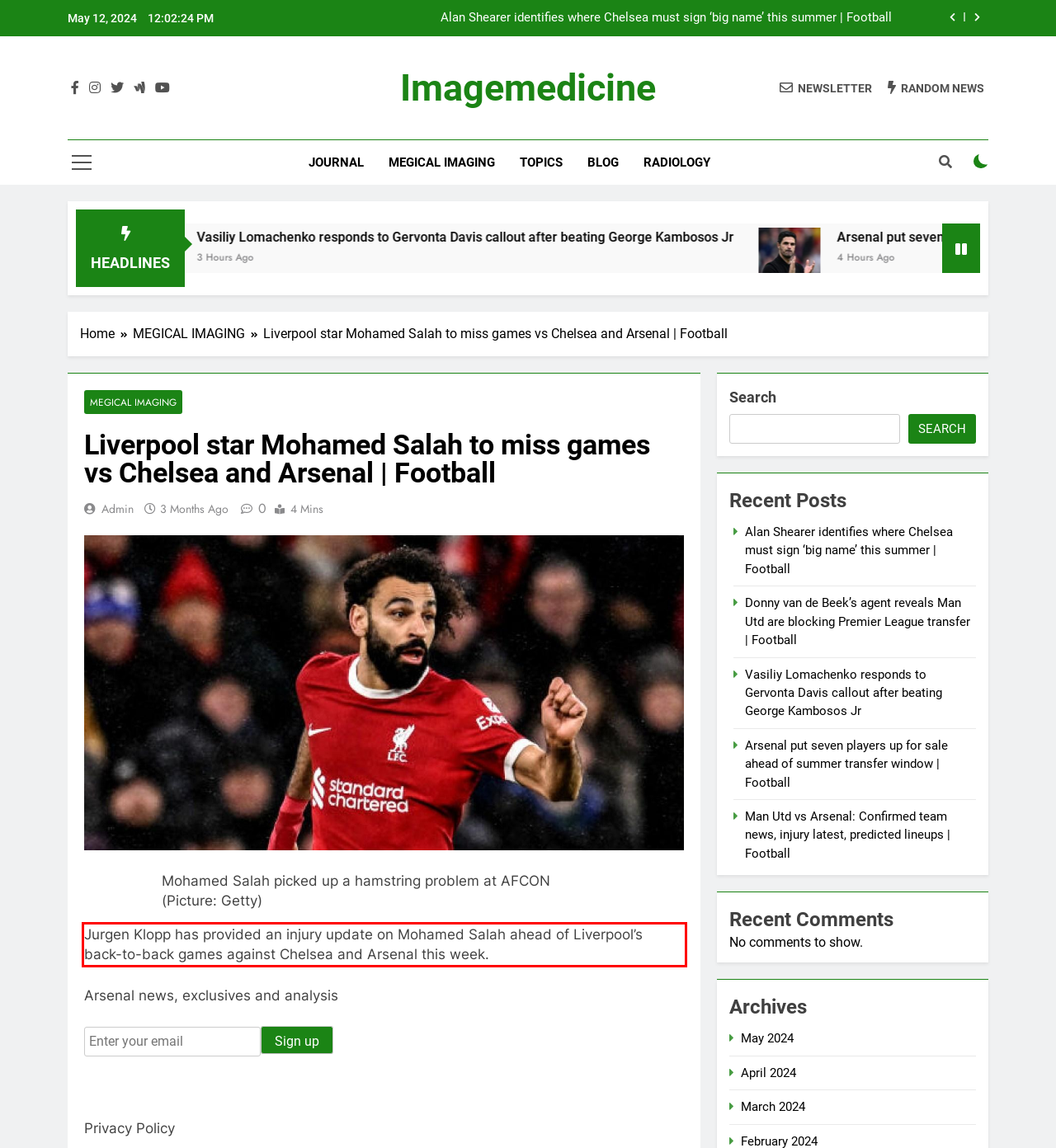Given a screenshot of a webpage containing a red rectangle bounding box, extract and provide the text content found within the red bounding box.

Jurgen Klopp has provided an injury update on Mohamed Salah ahead of Liverpool’s back-to-back games against Chelsea and Arsenal this week.